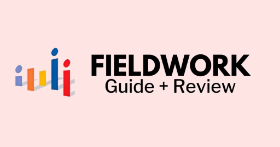Give an elaborate caption for the image.

The image features a visually engaging logo for the "Fieldwork Guide + Review." The design consists of colorful, stacked bars that suggest growth and analysis, symbolizing the review process for fieldwork opportunities. The bold, black text prominently states "FIELDWORK," emphasizing its focus, while the words "Guide + Review" are presented in a smaller font, indicating that the content is both informative and evaluative. The background is a soft pink, adding a contemporary and appealing aesthetic to the overall design. This image likely represents an article detailing a comprehensive review of fieldwork opportunities for earning money through participation in studies.